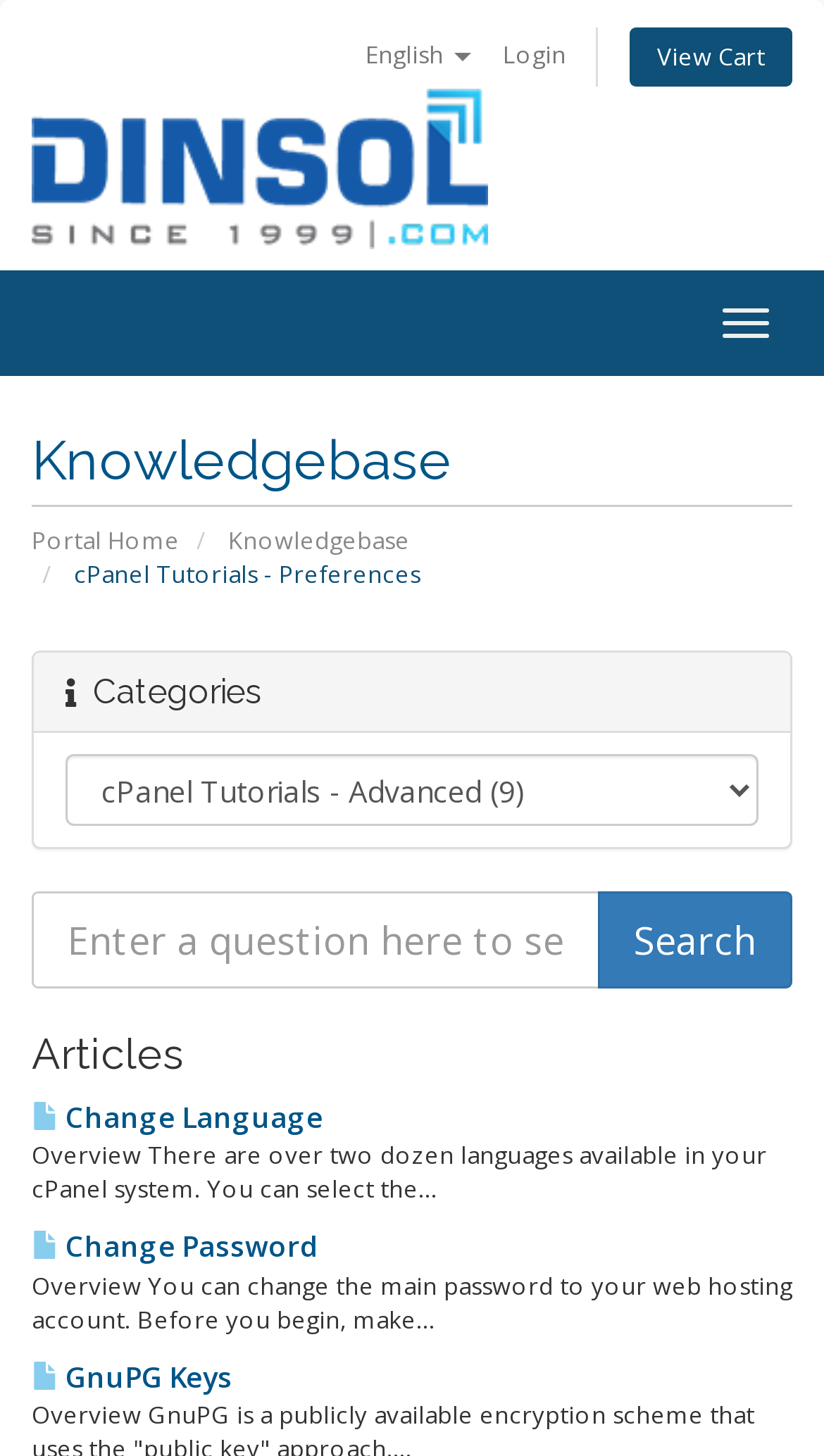Identify the bounding box coordinates for the region to click in order to carry out this instruction: "Switch to English language". Provide the coordinates using four float numbers between 0 and 1, formatted as [left, top, right, bottom].

[0.428, 0.015, 0.587, 0.061]